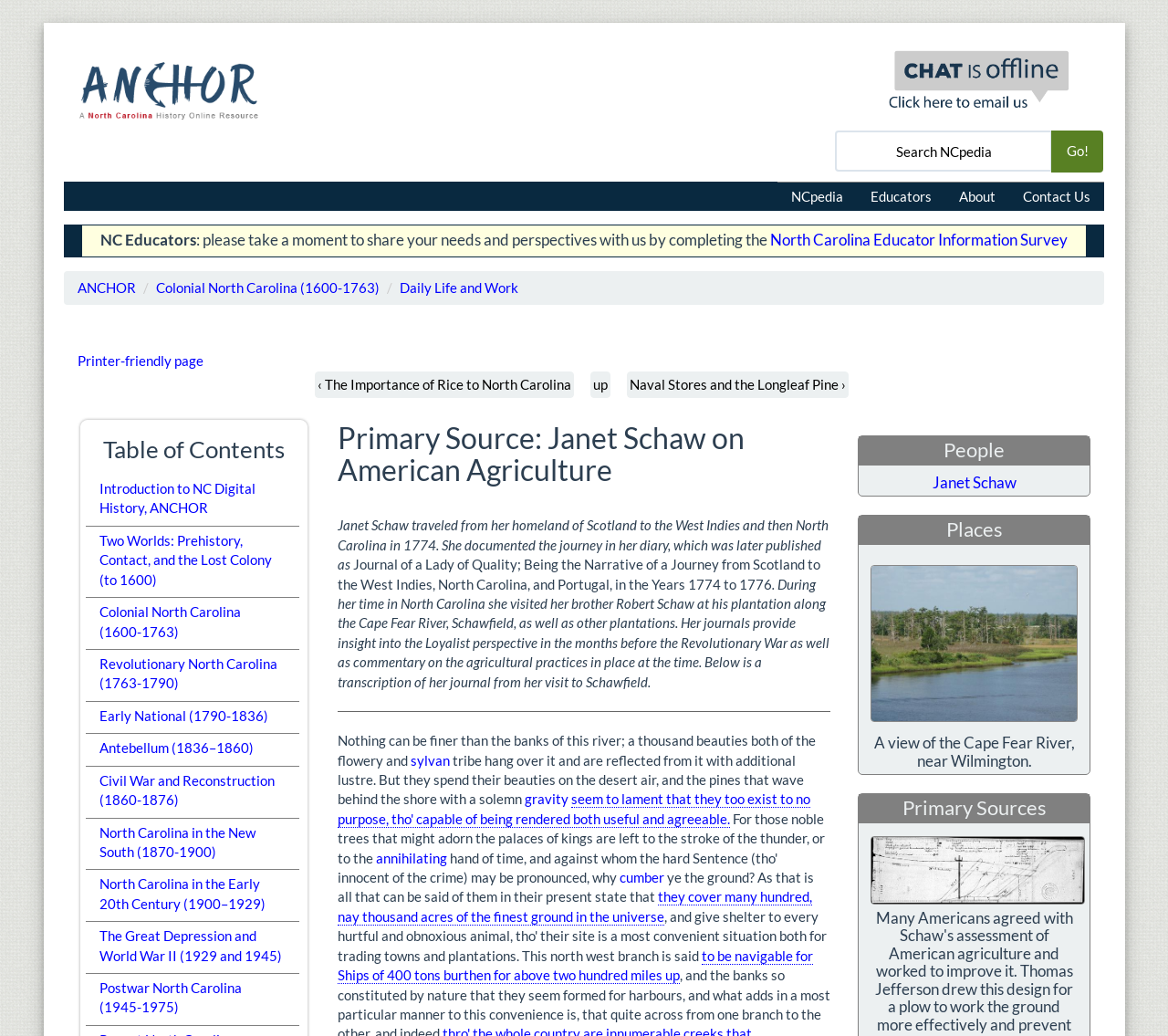Please find the bounding box coordinates of the element that must be clicked to perform the given instruction: "Read about Colonial North Carolina". The coordinates should be four float numbers from 0 to 1, i.e., [left, top, right, bottom].

[0.134, 0.269, 0.325, 0.285]